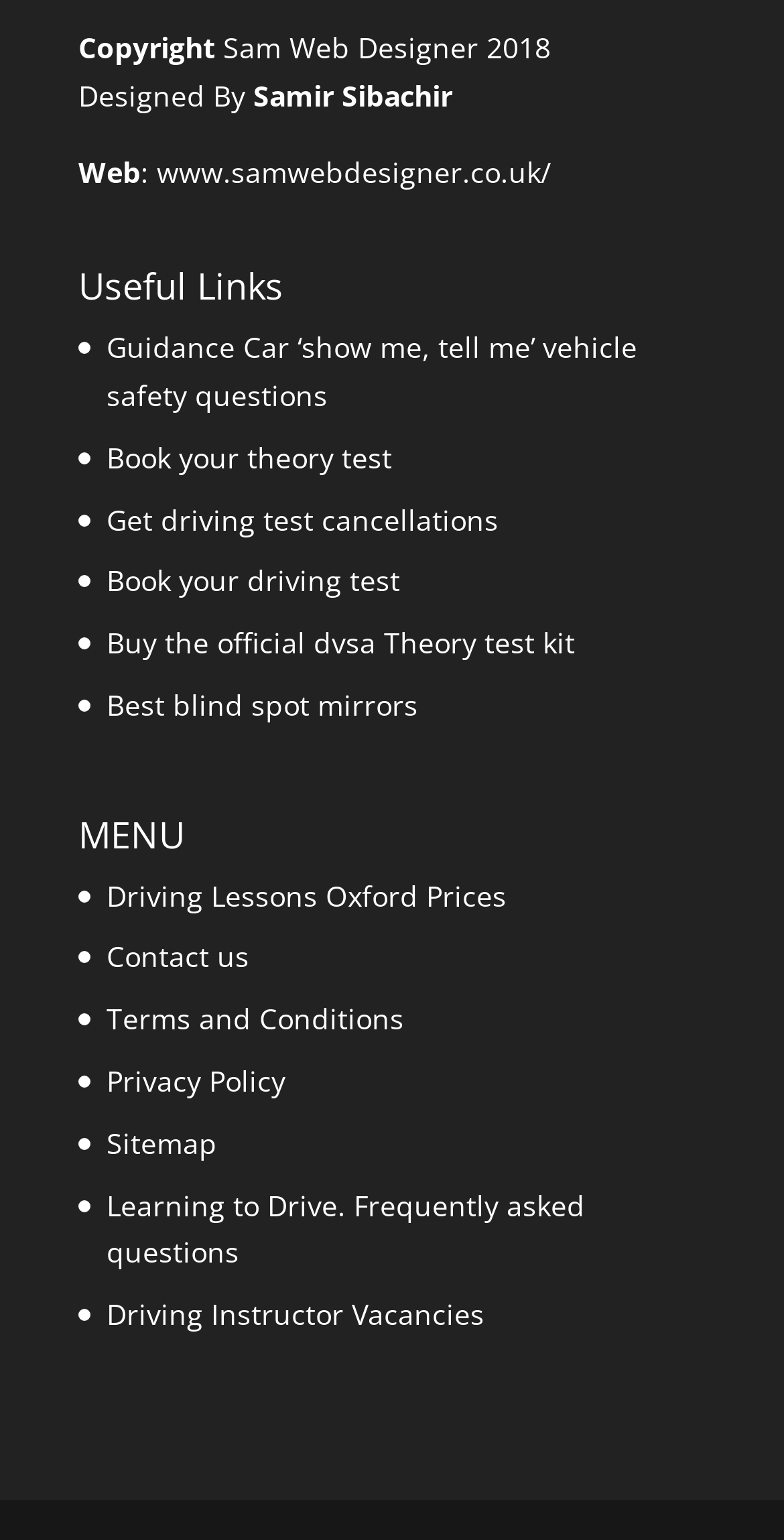Please identify the bounding box coordinates for the region that you need to click to follow this instruction: "Check 'Terms and Conditions'".

[0.136, 0.649, 0.515, 0.674]